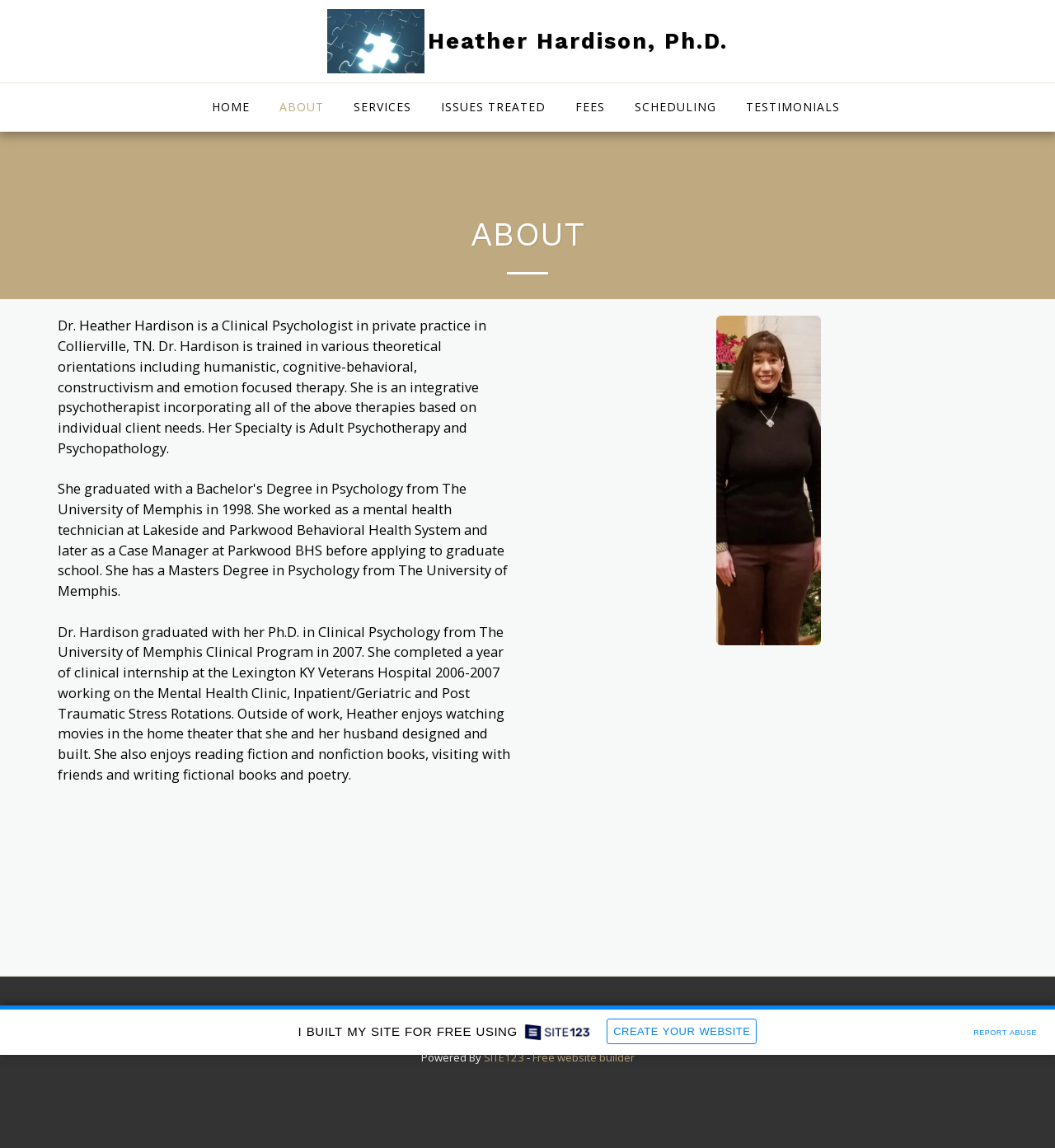Summarize the webpage comprehensively, mentioning all visible components.

The webpage is about Heather Hardison, Ph.D., a Clinical Psychologist in private practice in Collierville, TN. At the top of the page, there is a link to her name, accompanied by a small image of her. Below this, there is a navigation menu with links to different sections of the website, including HOME, ABOUT, SERVICES, ISSUES TREATED, FEES, SCHEDULING, and TESTIMONIALS.

The main content of the page is divided into two sections. The first section has a heading "ABOUT" and provides a brief introduction to Dr. Hardison's background, including her training and specialty in adult psychotherapy and psychopathology. Below this, there is a separator line, followed by a paragraph of text that describes her education and work experience.

The second section of the main content has another paragraph of text that provides more personal information about Dr. Hardison, including her hobbies and interests. This section is accompanied by an image, likely a personal photo.

At the bottom of the page, there is a footer section with links to the same navigation menu as at the top, as well as a copyright notice and a mention of the website builder used to create the site. There are also two additional links, one to report abuse and another to create a website for free.